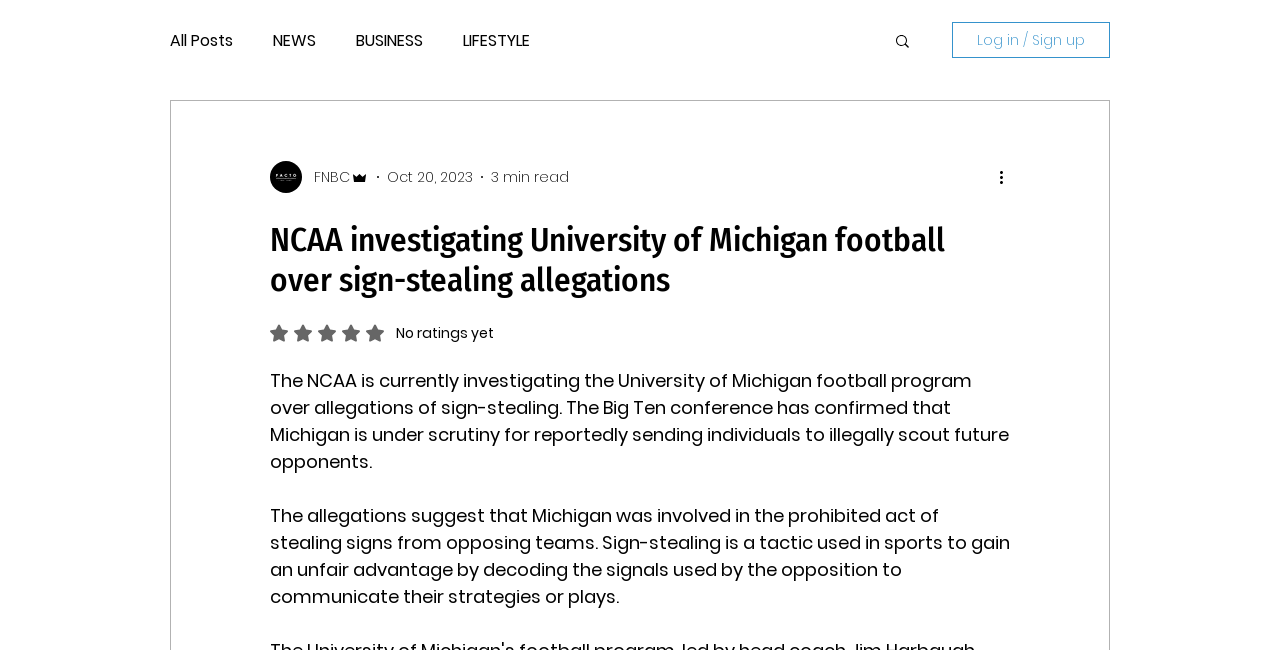Extract the bounding box coordinates for the HTML element that matches this description: "Log in / Sign up". The coordinates should be four float numbers between 0 and 1, i.e., [left, top, right, bottom].

[0.744, 0.034, 0.867, 0.089]